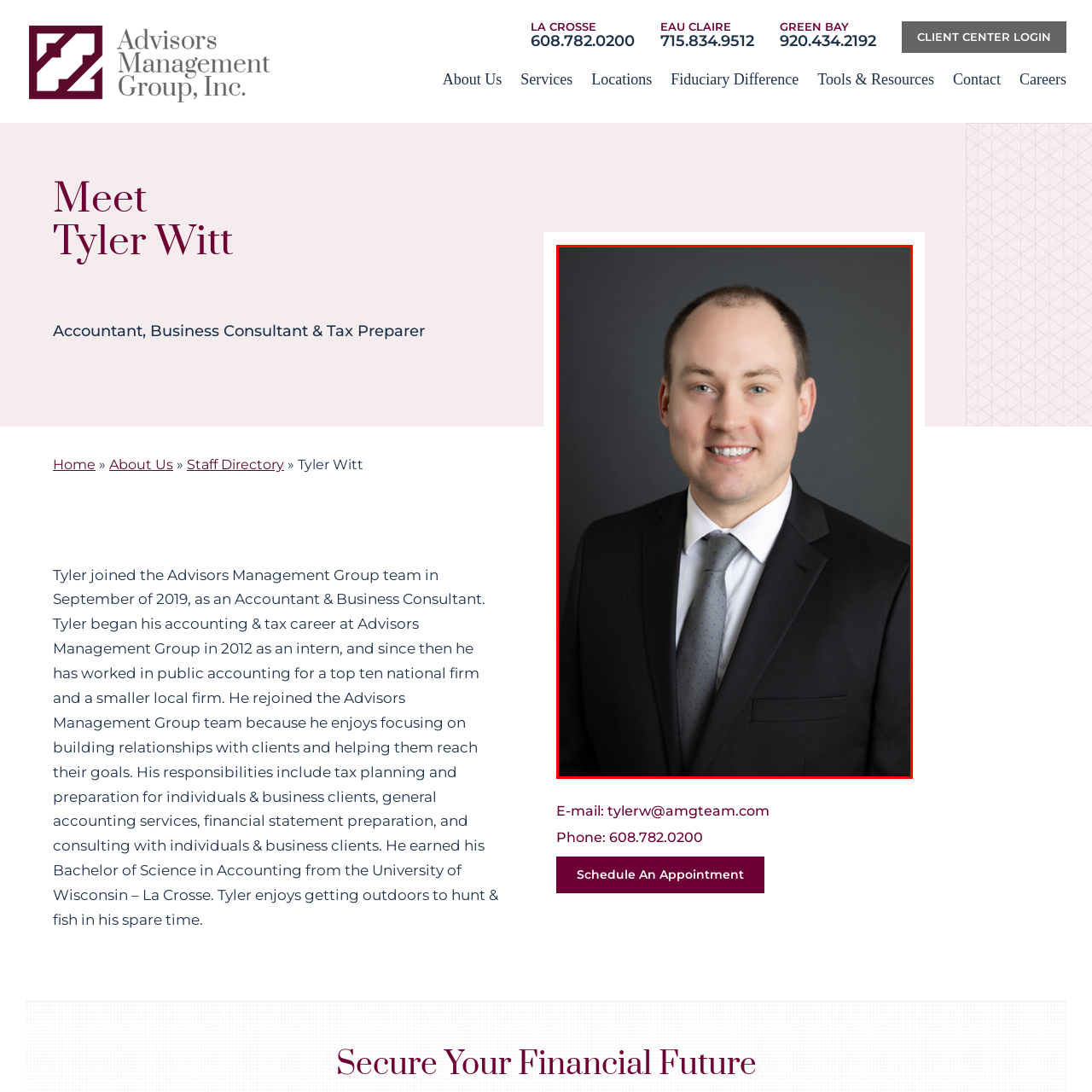Concentrate on the image highlighted by the red boundary and deliver a detailed answer to the following question, using the information from the image:
What is the color of Tyler's tie?

The caption describes Tyler's attire, including a white shirt and a light gray tie, which indicates the color of his tie.